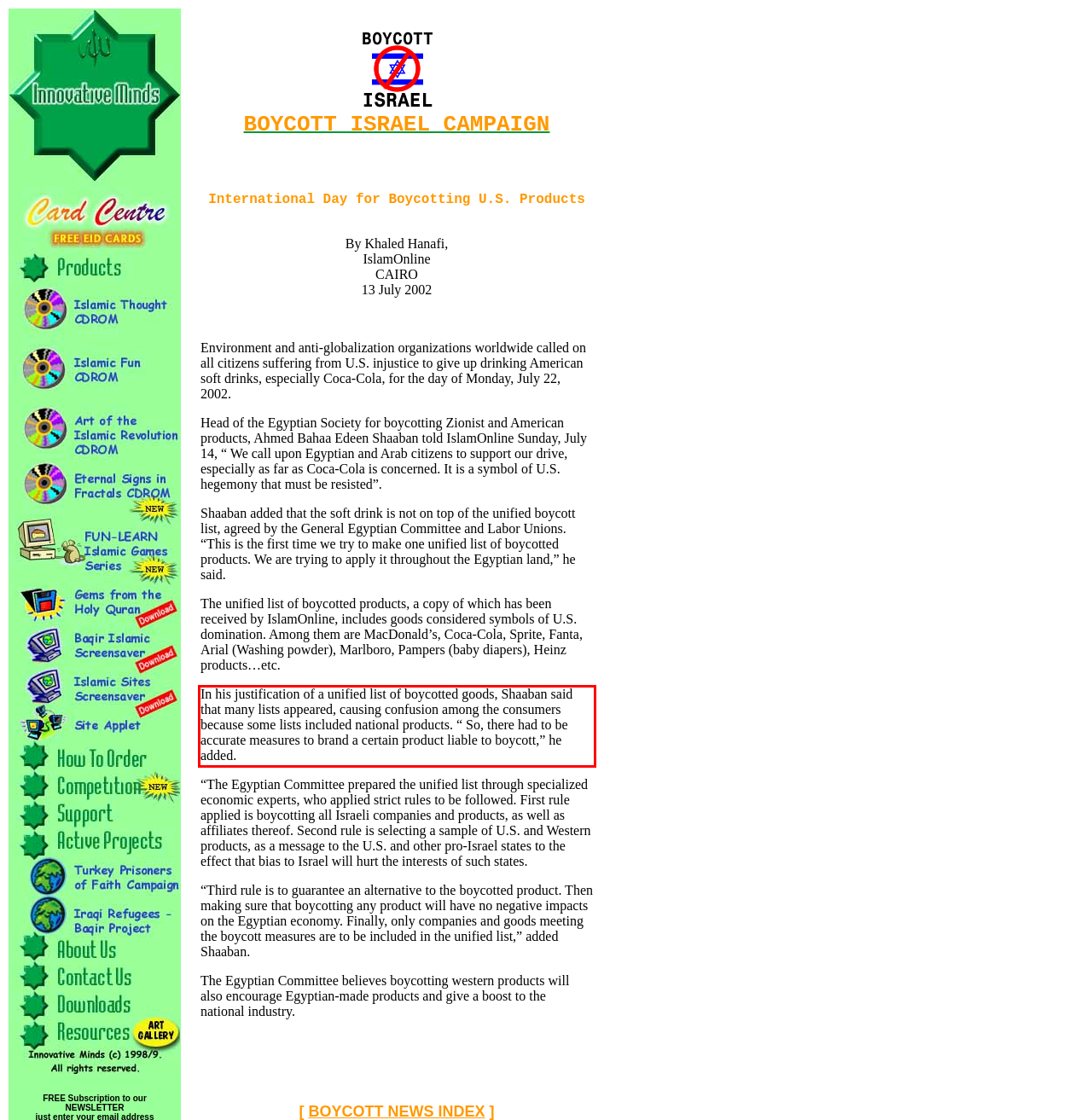Examine the webpage screenshot, find the red bounding box, and extract the text content within this marked area.

In his justification of a unified list of boycotted goods, Shaaban said that many lists appeared, causing confusion among the consumers because some lists included national products. “ So, there had to be accurate measures to brand a certain product liable to boycott,” he added.